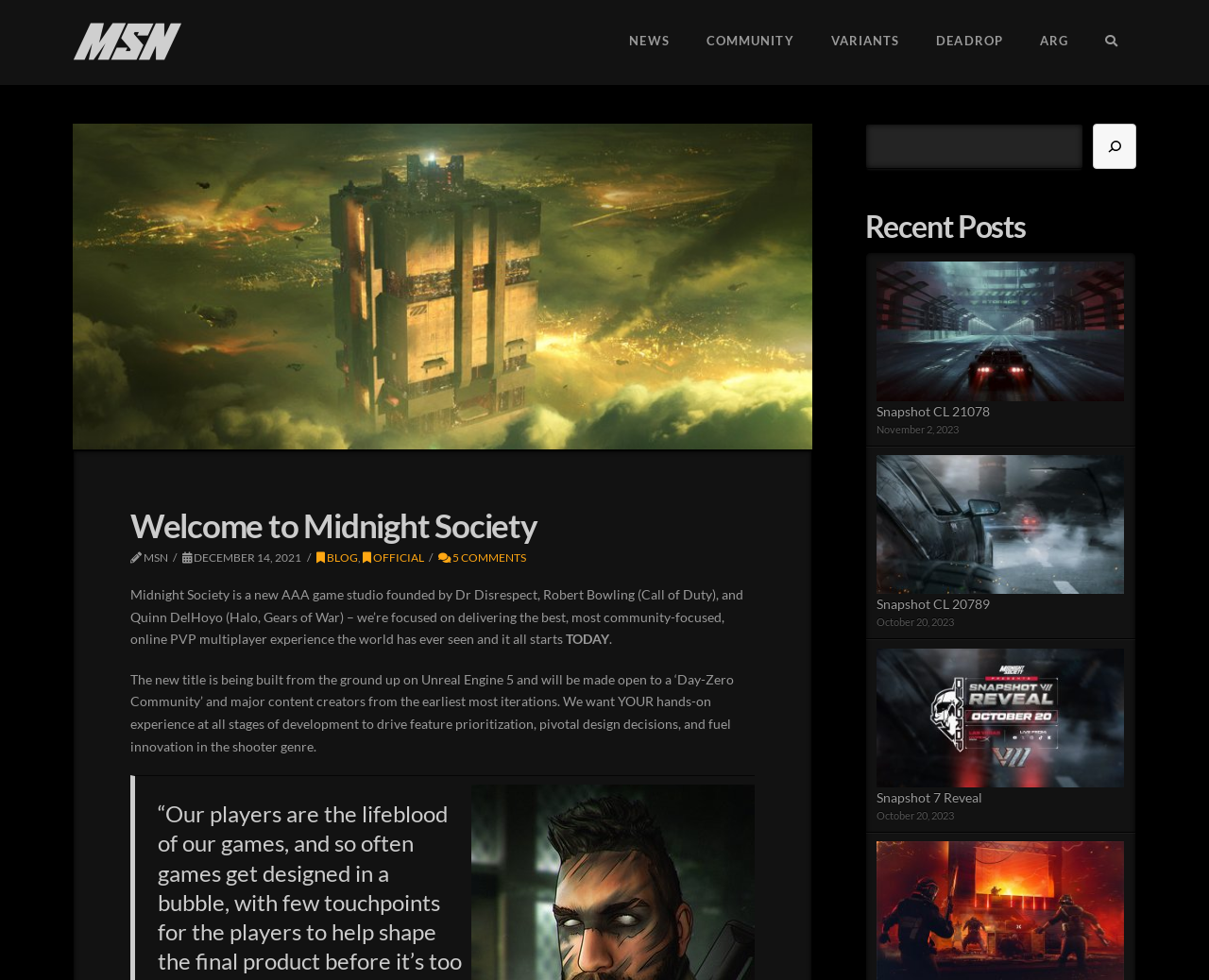What is the purpose of the 'Day-Zero Community'?
Using the picture, provide a one-word or short phrase answer.

To drive feature prioritization